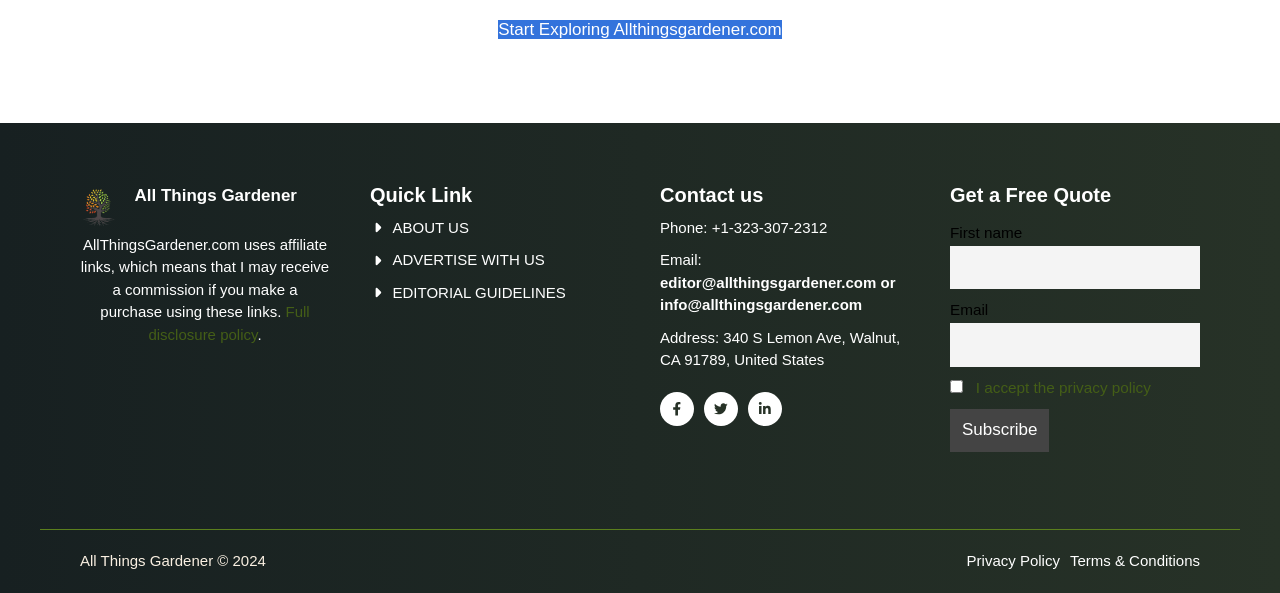What is the copyright year of the website?
Please answer the question as detailed as possible based on the image.

I determined the copyright year by examining the StaticText element with the text 'All Things Gardener © 2024' located at [0.062, 0.931, 0.208, 0.96].